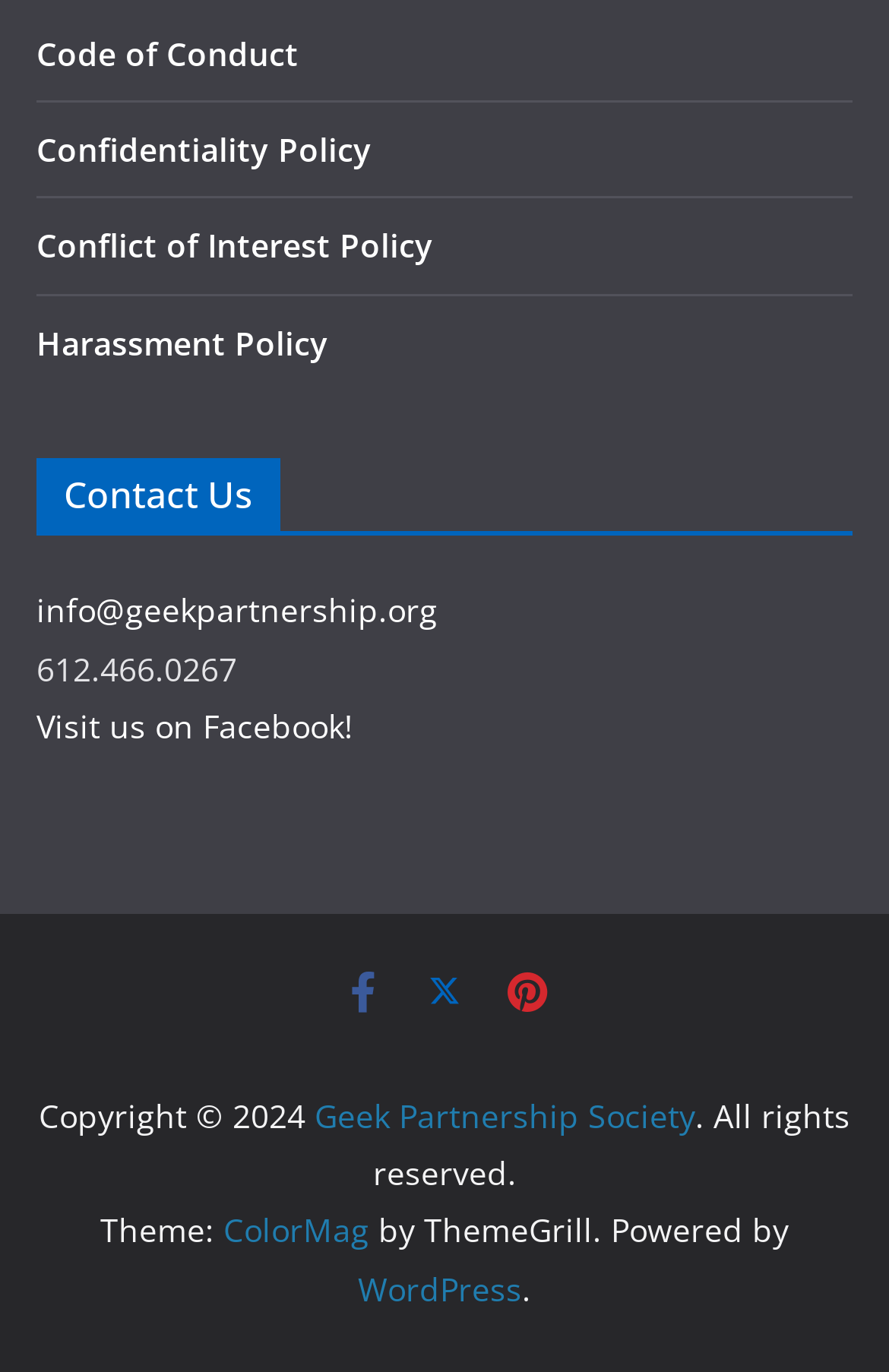Indicate the bounding box coordinates of the element that must be clicked to execute the instruction: "Explore Karelia King Size". The coordinates should be given as four float numbers between 0 and 1, i.e., [left, top, right, bottom].

None